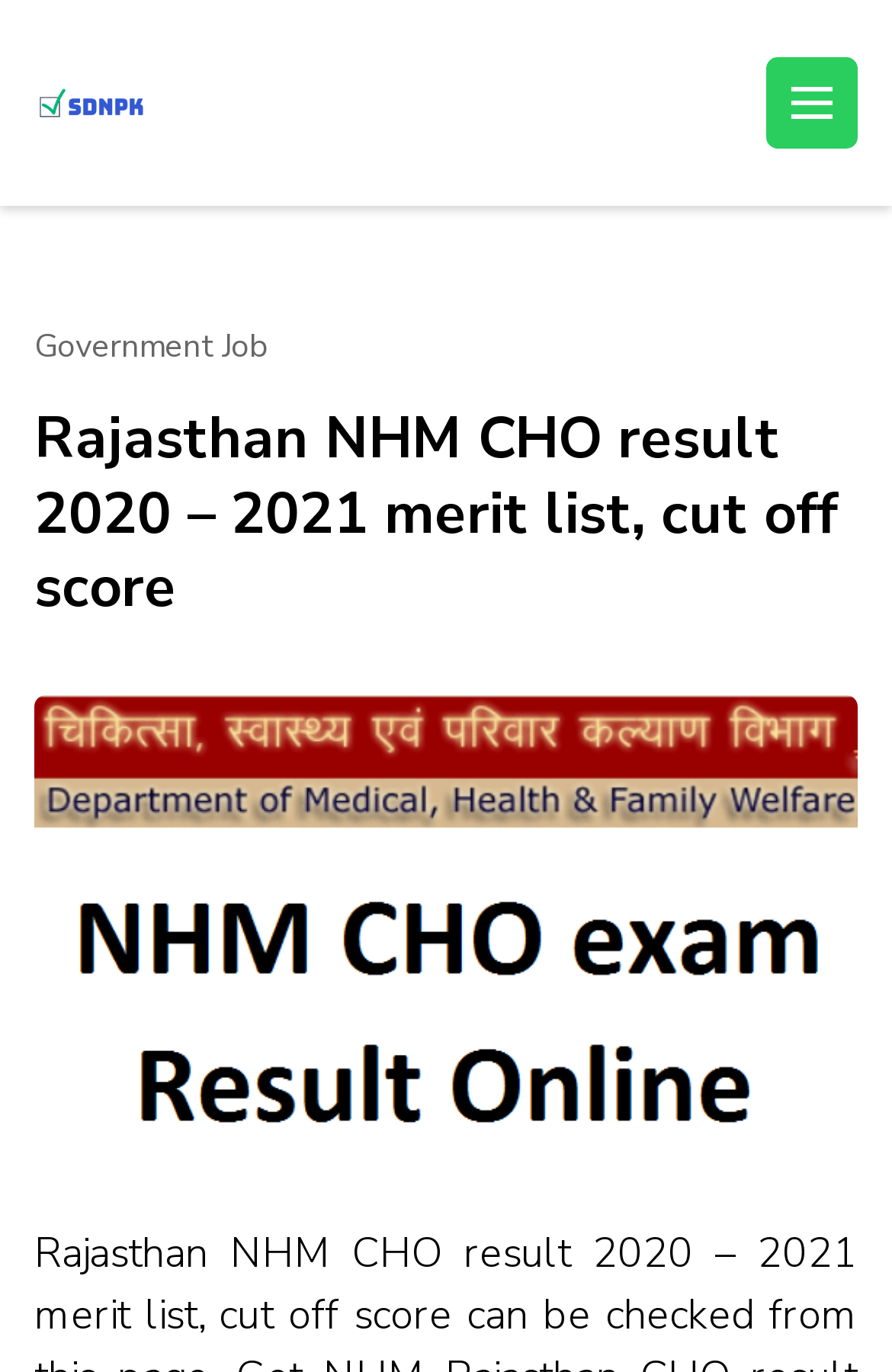What is the image on the top-right corner?
Look at the image and respond with a one-word or short phrase answer.

Rajasthan NHM CHO result